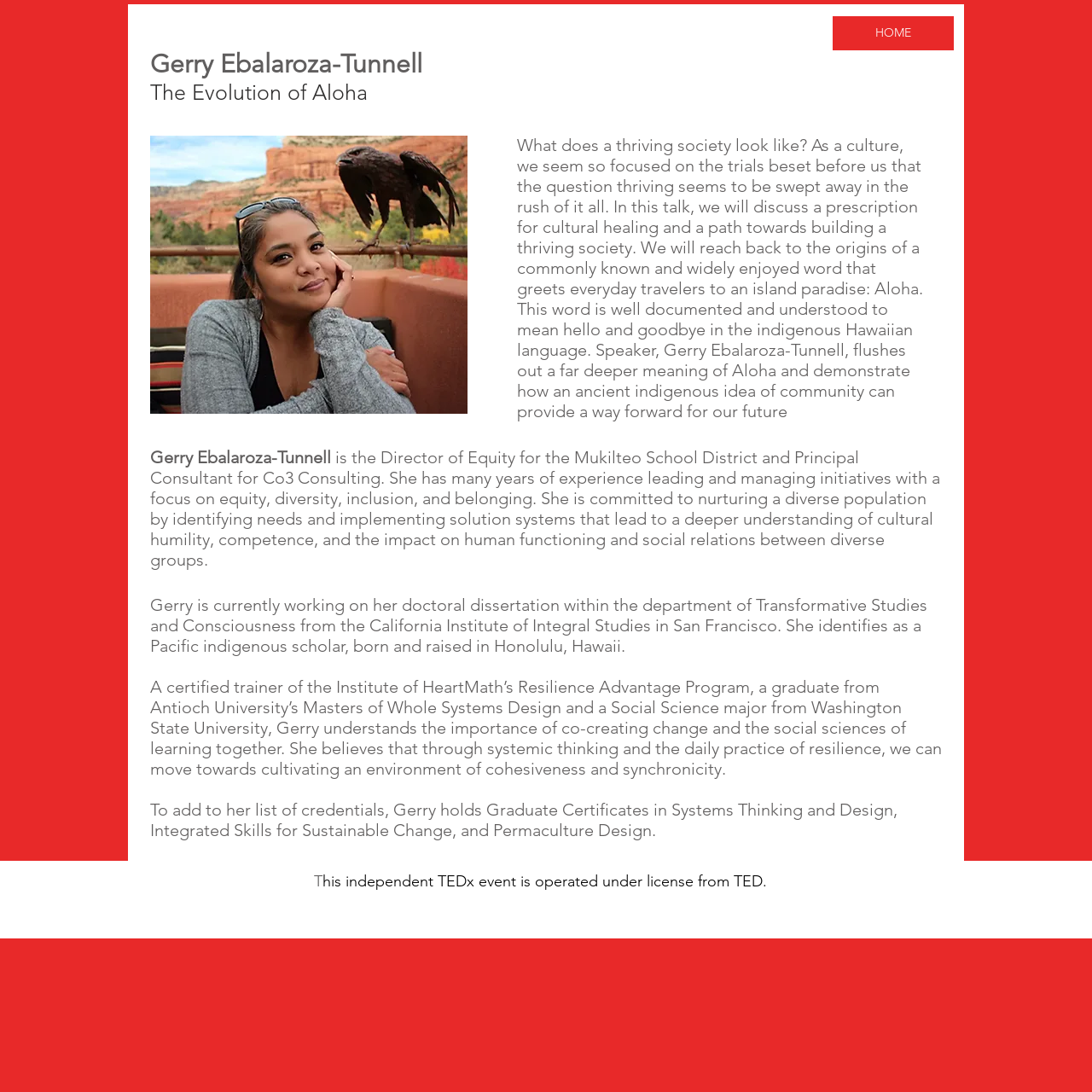Using the information in the image, could you please answer the following question in detail:
What is Gerry's current academic pursuit?

According to the StaticText element with bounding box coordinates [0.138, 0.545, 0.849, 0.601], Gerry is currently working on her doctoral dissertation within the department of Transformative Studies and Consciousness from the California Institute of Integral Studies in San Francisco.